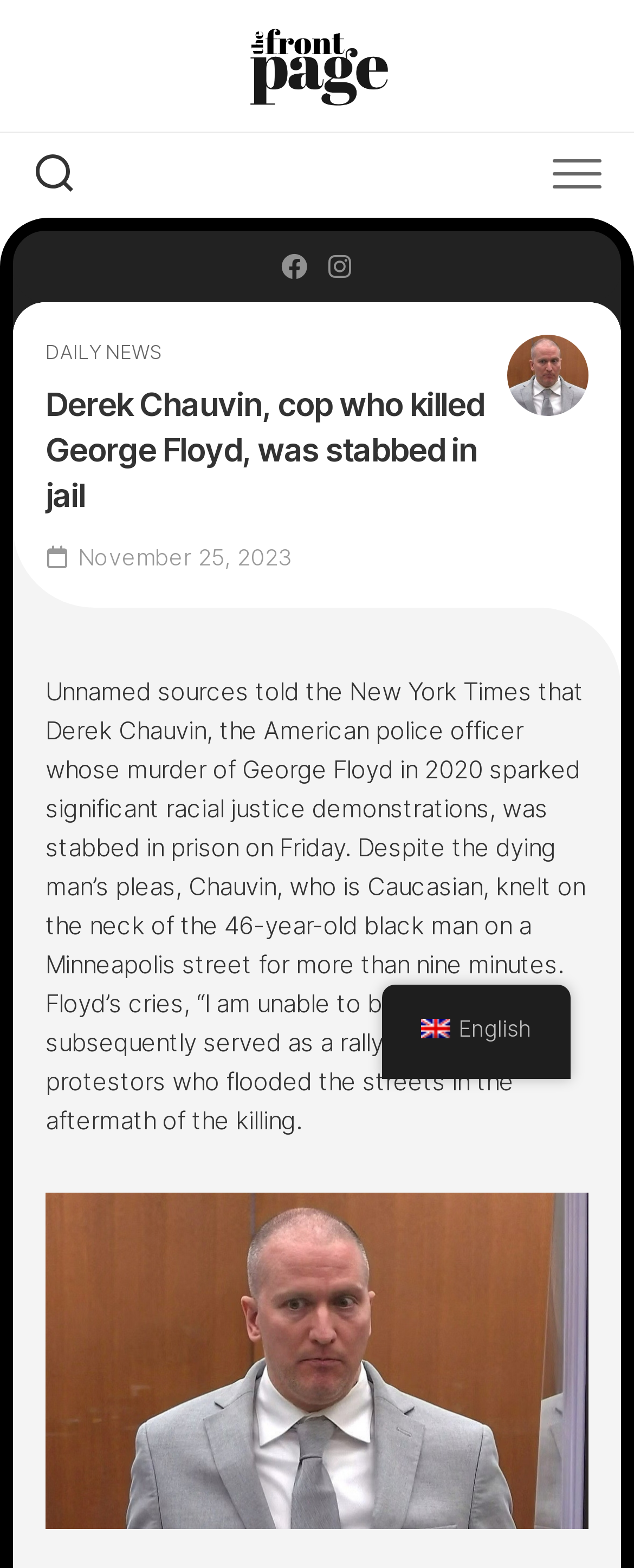What was Derek Chauvin doing to George Floyd? Using the information from the screenshot, answer with a single word or phrase.

kneeling on his neck